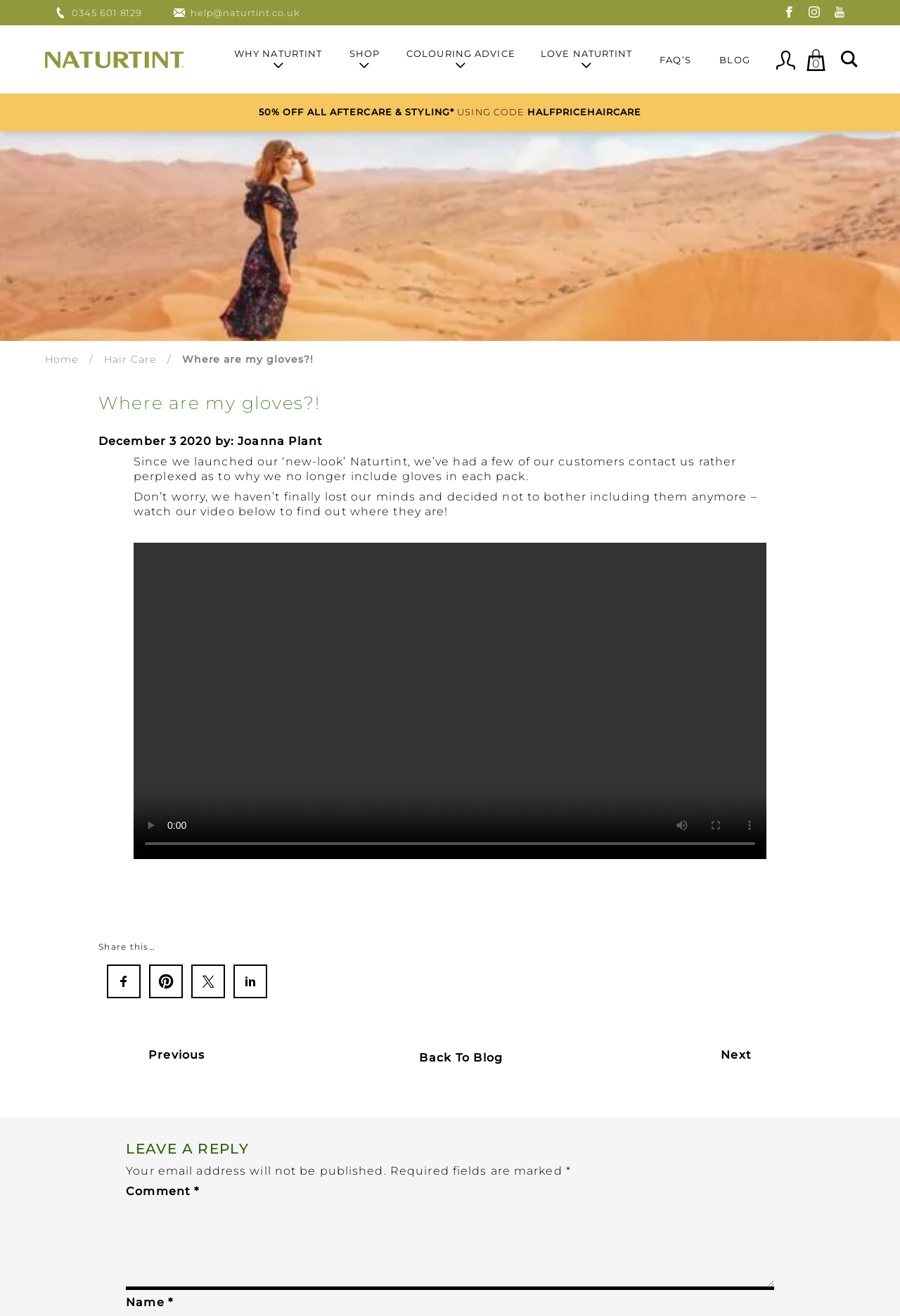Can you show the bounding box coordinates of the region to click on to complete the task described in the instruction: "Select a thumbnail"?

None